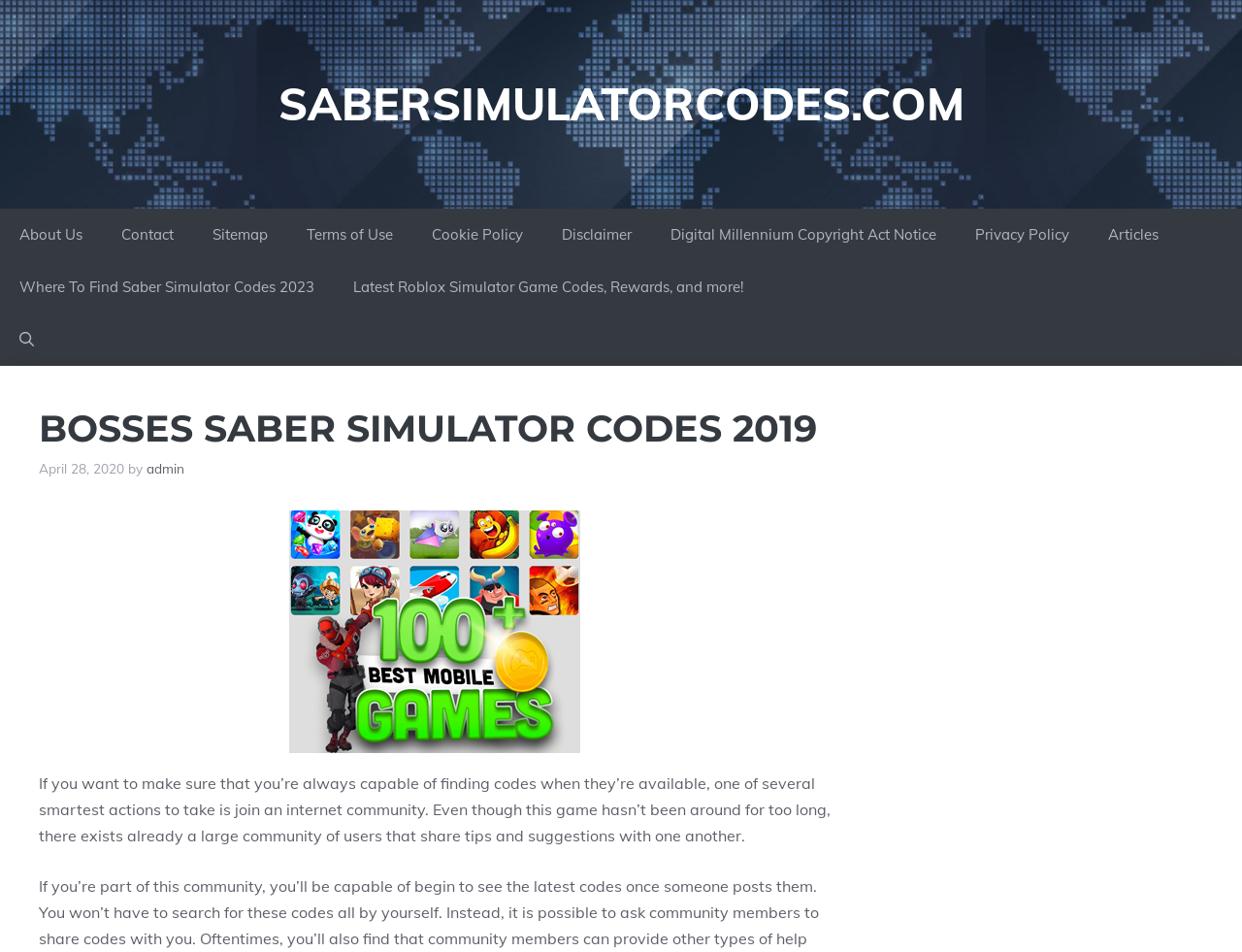What is the date of the article?
Provide a detailed answer to the question, using the image to inform your response.

The date of the article can be found in the time section, which is 'April 28, 2020'.